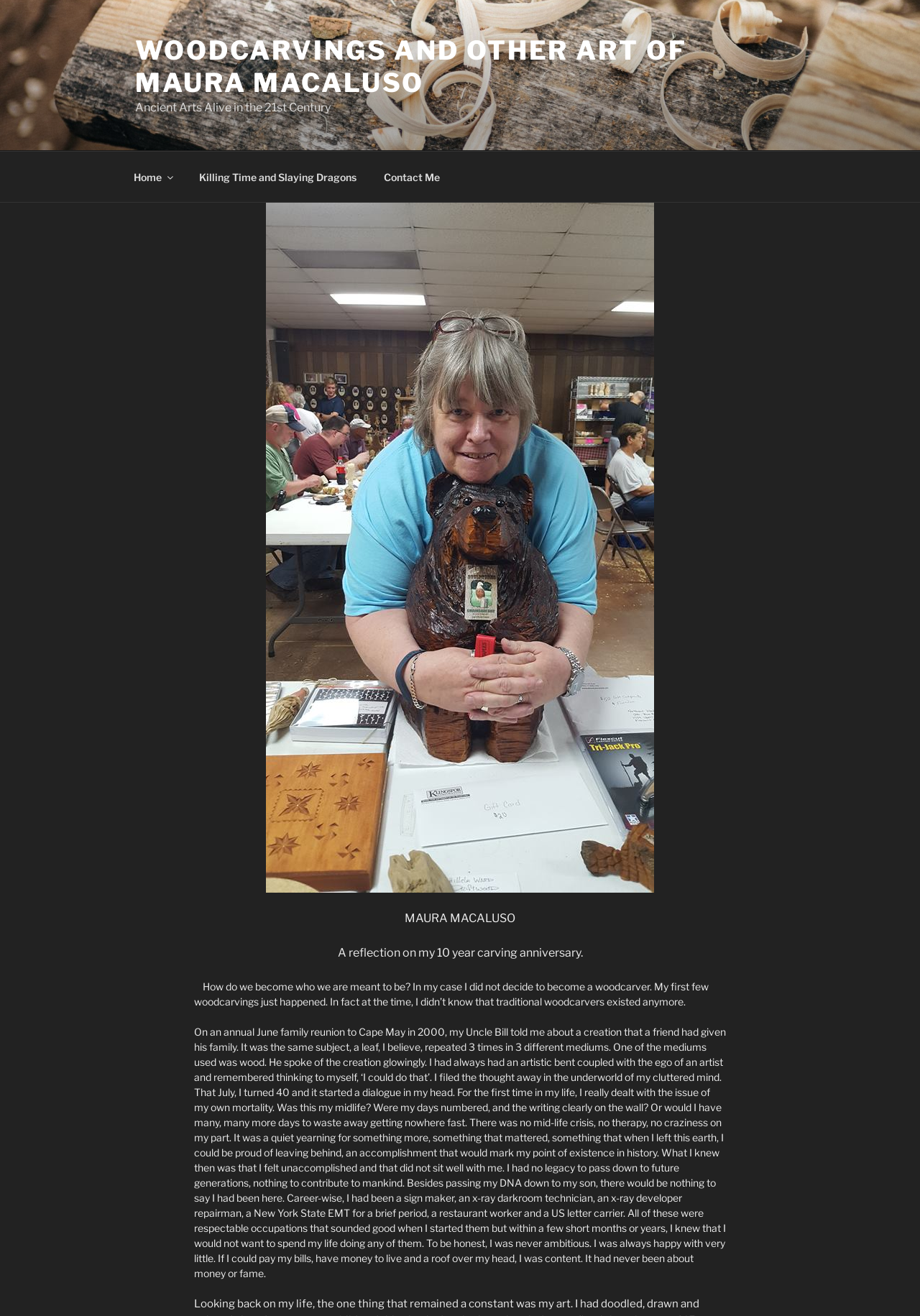What is the author's occupation before becoming a woodcarver?
Please provide a full and detailed response to the question.

The author mentions various occupations they had before becoming a woodcarver, including a sign maker, an x-ray darkroom technician, an x-ray developer repairman, a New York State EMT, a restaurant worker, and a US letter carrier, as described in the StaticText element at coordinates [0.211, 0.779, 0.789, 0.972].